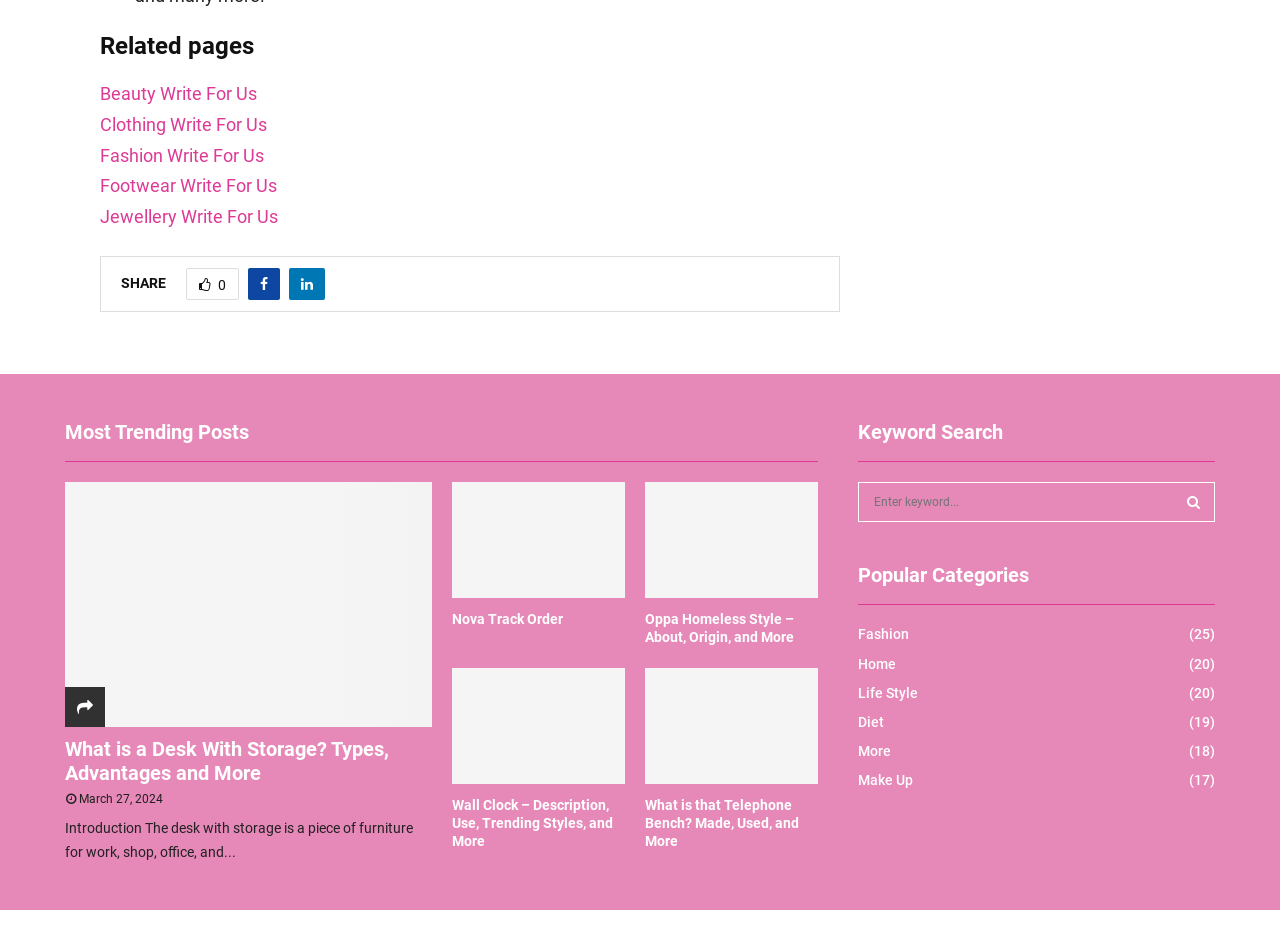Provide a brief response to the question below using a single word or phrase: 
What is the function of the button with the icon ''

Search